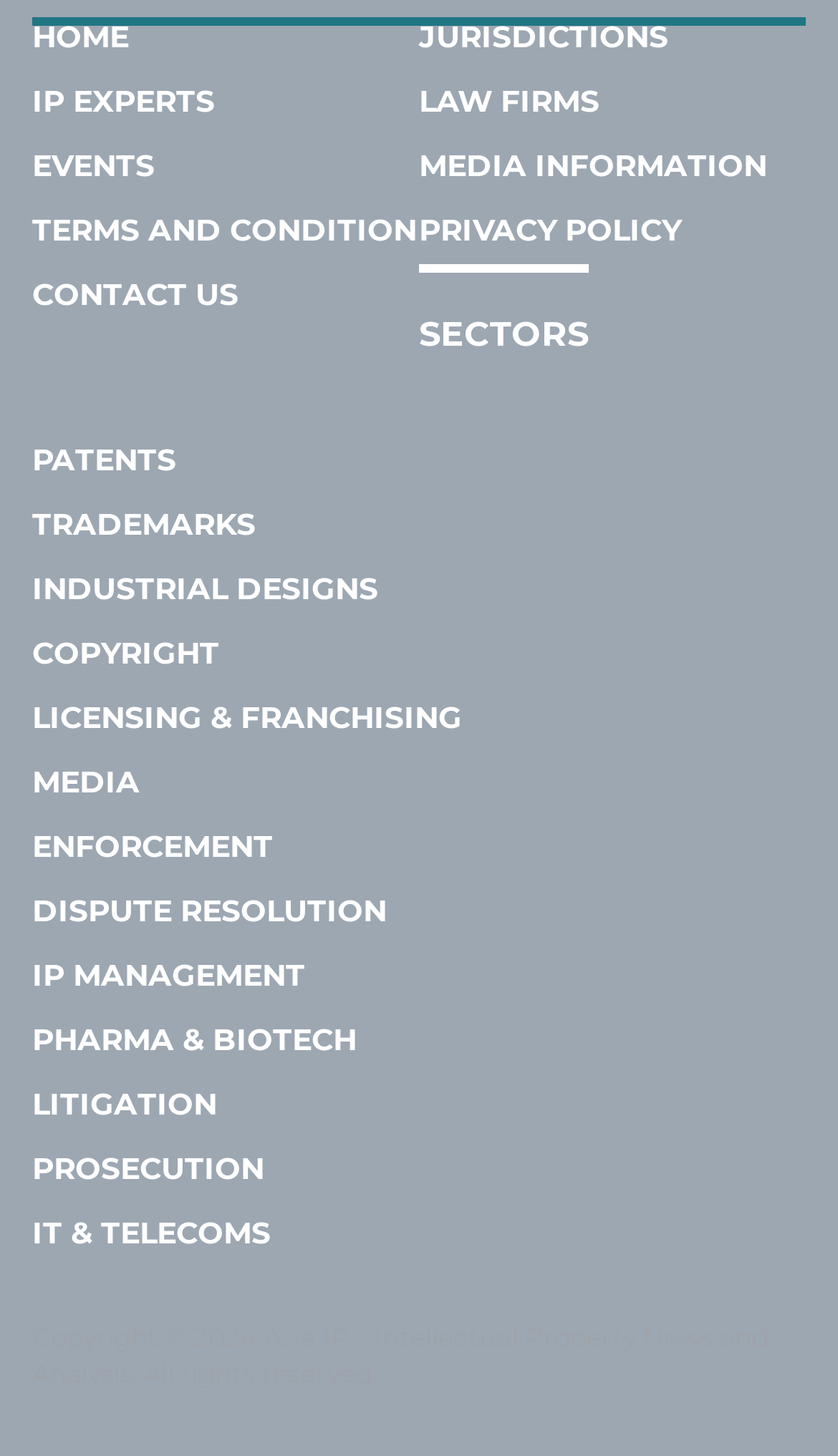Pinpoint the bounding box coordinates of the clickable element needed to complete the instruction: "view jurisdictions". The coordinates should be provided as four float numbers between 0 and 1: [left, top, right, bottom].

[0.5, 0.011, 0.797, 0.038]